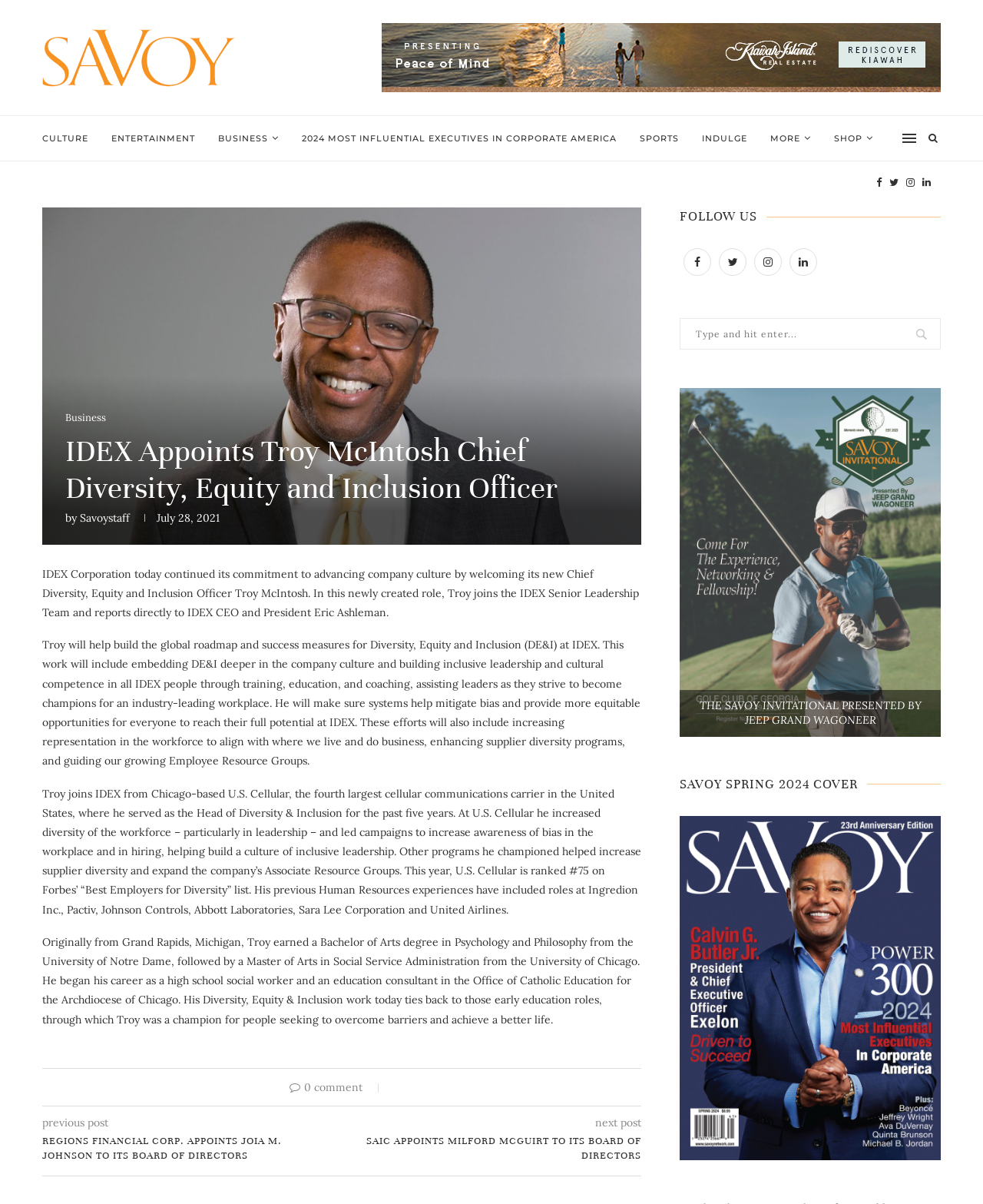How many comments are there on this post?
Please provide a single word or phrase as the answer based on the screenshot.

0